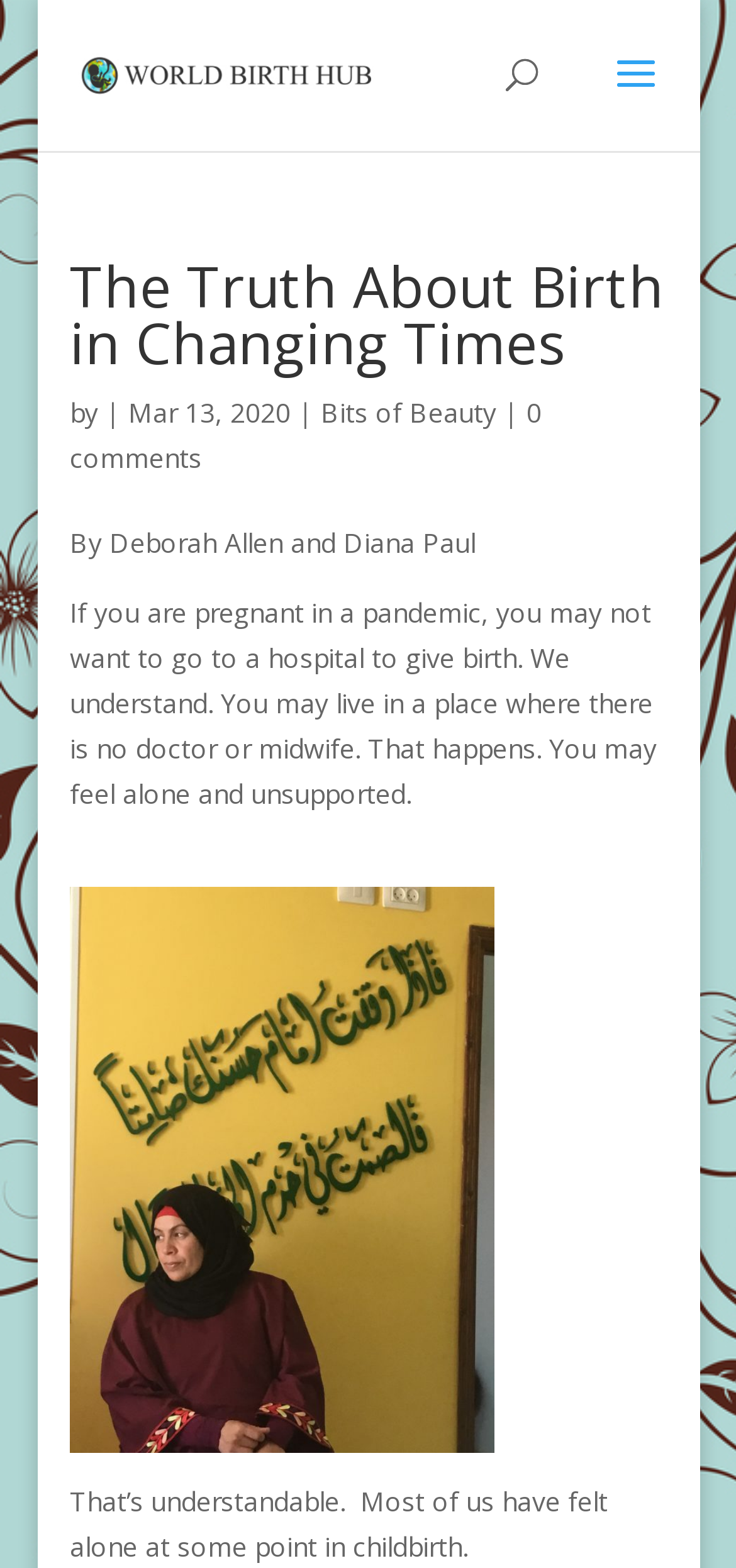Create a full and detailed caption for the entire webpage.

The webpage is about birth and pregnancy, specifically discussing the challenges of giving birth during a pandemic. At the top left, there is a link to "World Birth Hub" accompanied by an image with the same name. Below this, there is a search bar that spans almost the entire width of the page.

The main content of the page is headed by a title "The Truth About Birth in Changing Times" which is centered near the top of the page. Below the title, there is a line of text that includes the author's name "Mar 13, 2020" and a link to "Bits of Beauty". To the right of this line, there is a link to "0 comments".

The main article begins below this, with a byline "By Deborah Allen and Diana Paul" followed by a paragraph of text that discusses the concerns of pregnant women during a pandemic. The text is divided into two sections, with a large gap in between, suggesting a break in the article. The second section of text continues the discussion, with a concluding sentence that reads "That’s understandable. Most of us have felt alone at some point in childbirth."

At the very bottom of the page, there is a link that spans about half the width of the page, but its purpose is unclear. Overall, the page has a simple layout with a focus on the main article and minimal distractions.